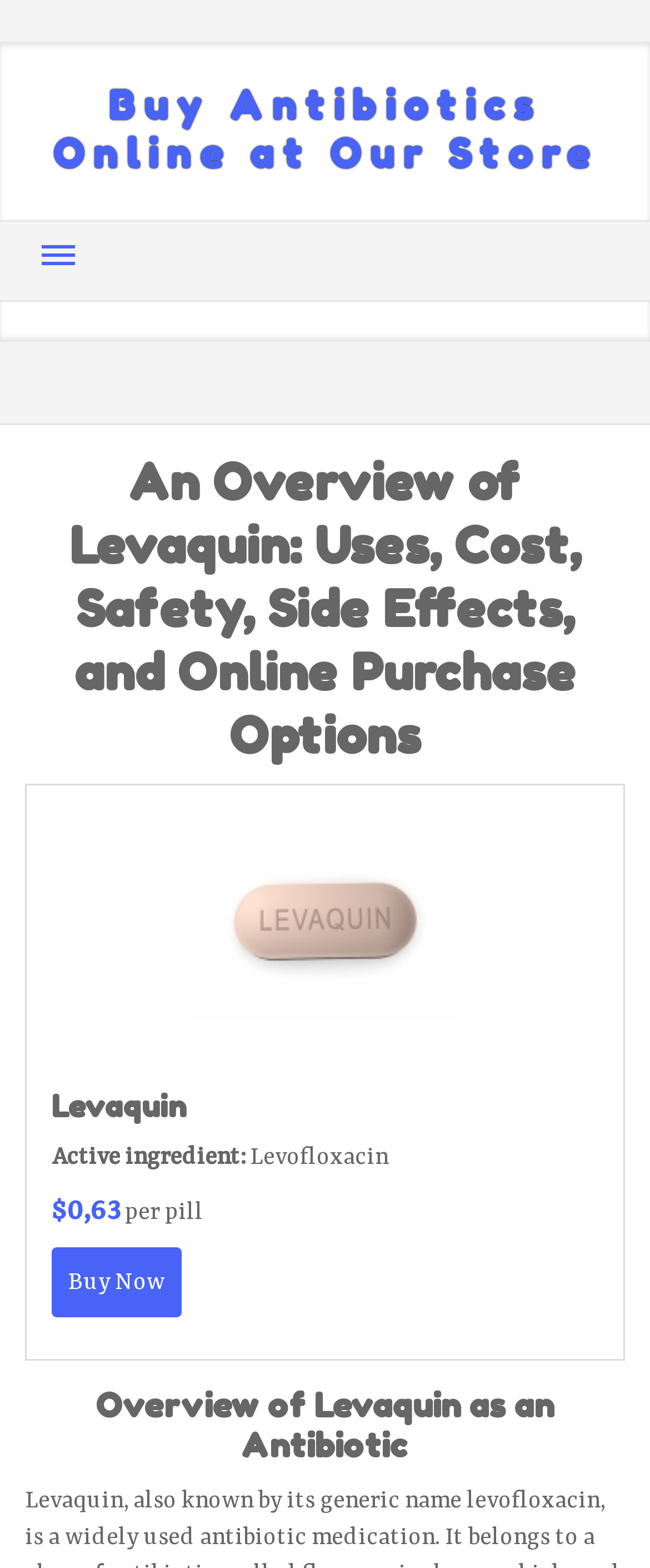With reference to the image, please provide a detailed answer to the following question: What is the purpose of the 'Buy Now' button?

I inferred the answer by looking at the context of the 'Buy Now' button, which is located near the price and details of Levaquin, suggesting that it is a call-to-action to purchase the antibiotic.